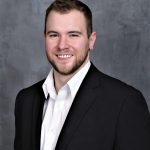Summarize the image with a detailed caption.

This image features James F. O’Connor, the CEO of WordWoven, presenting a professional and approachable demeanor. He is dressed in a black suit with a white dress shirt, and he smiles confidently at the camera. The backdrop appears to be a textured gray, enhancing the formal yet inviting atmosphere. This portrait is likely used in the context of promoting his leadership and expertise in the copywriting industry, particularly in relation to the company’s services.